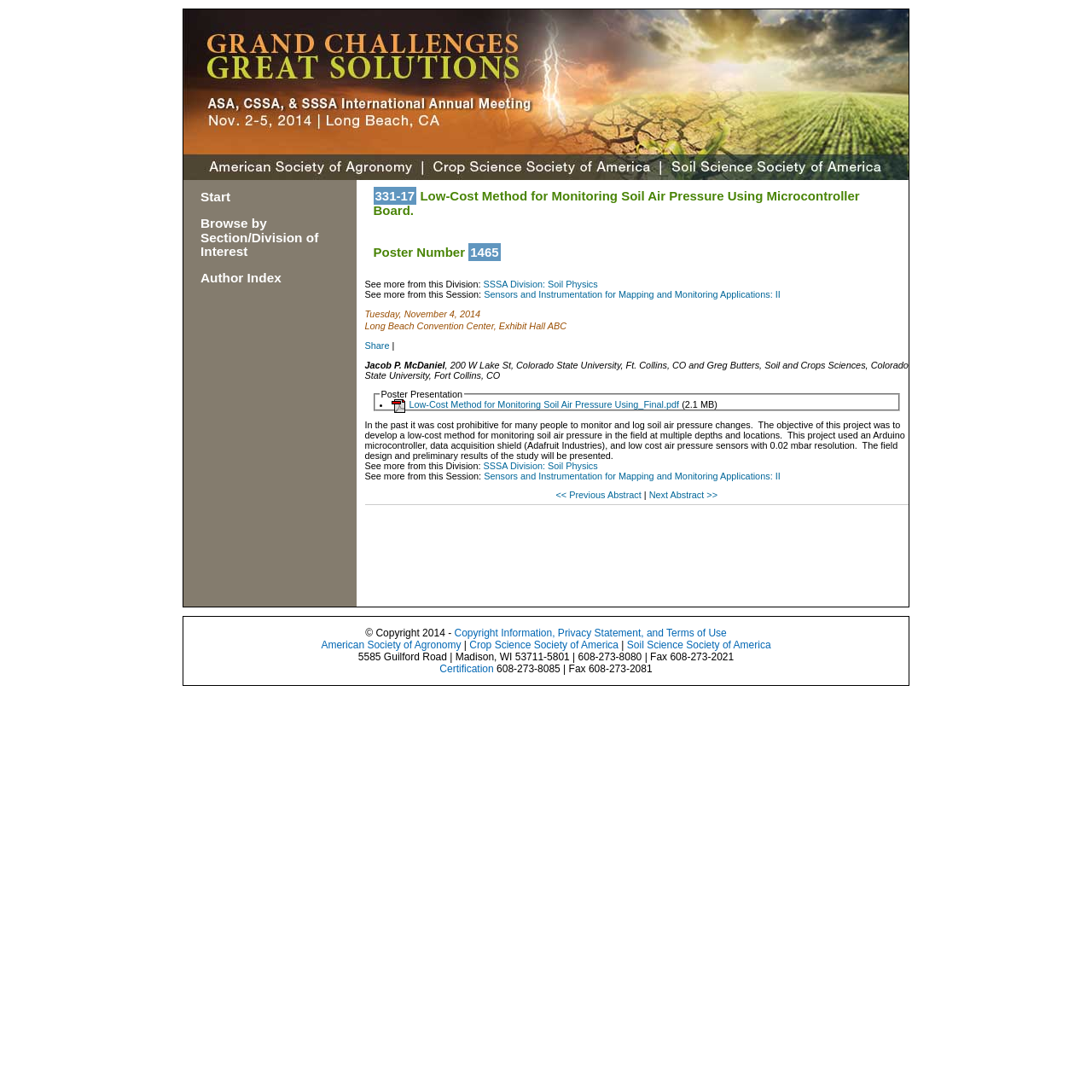Determine the bounding box coordinates for the clickable element to execute this instruction: "View the poster presentation". Provide the coordinates as four float numbers between 0 and 1, i.e., [left, top, right, bottom].

[0.342, 0.356, 0.824, 0.376]